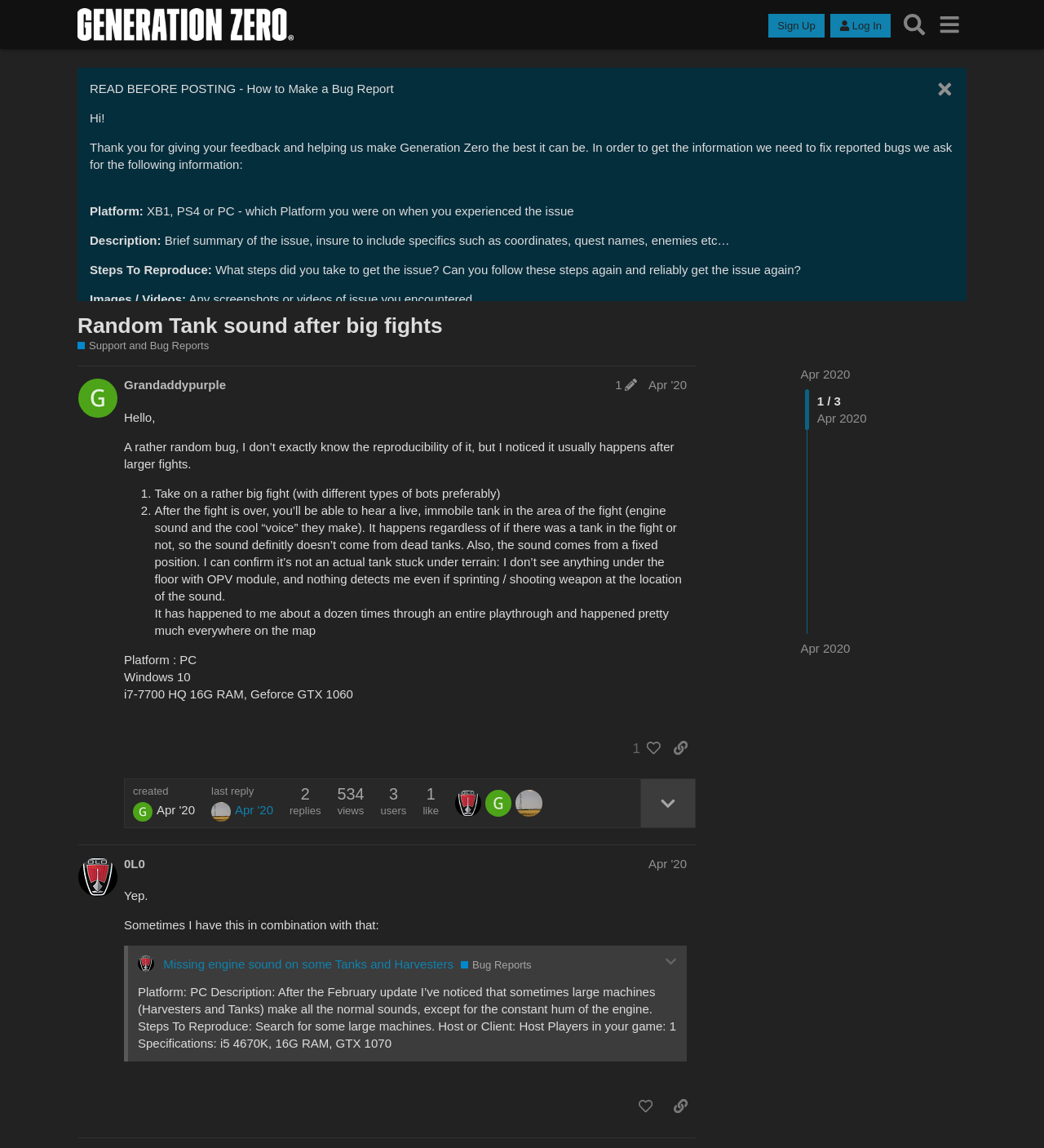Please provide the bounding box coordinates for the UI element as described: "title="MVTracks"". The coordinates must be four floats between 0 and 1, represented as [left, top, right, bottom].

[0.494, 0.688, 0.523, 0.711]